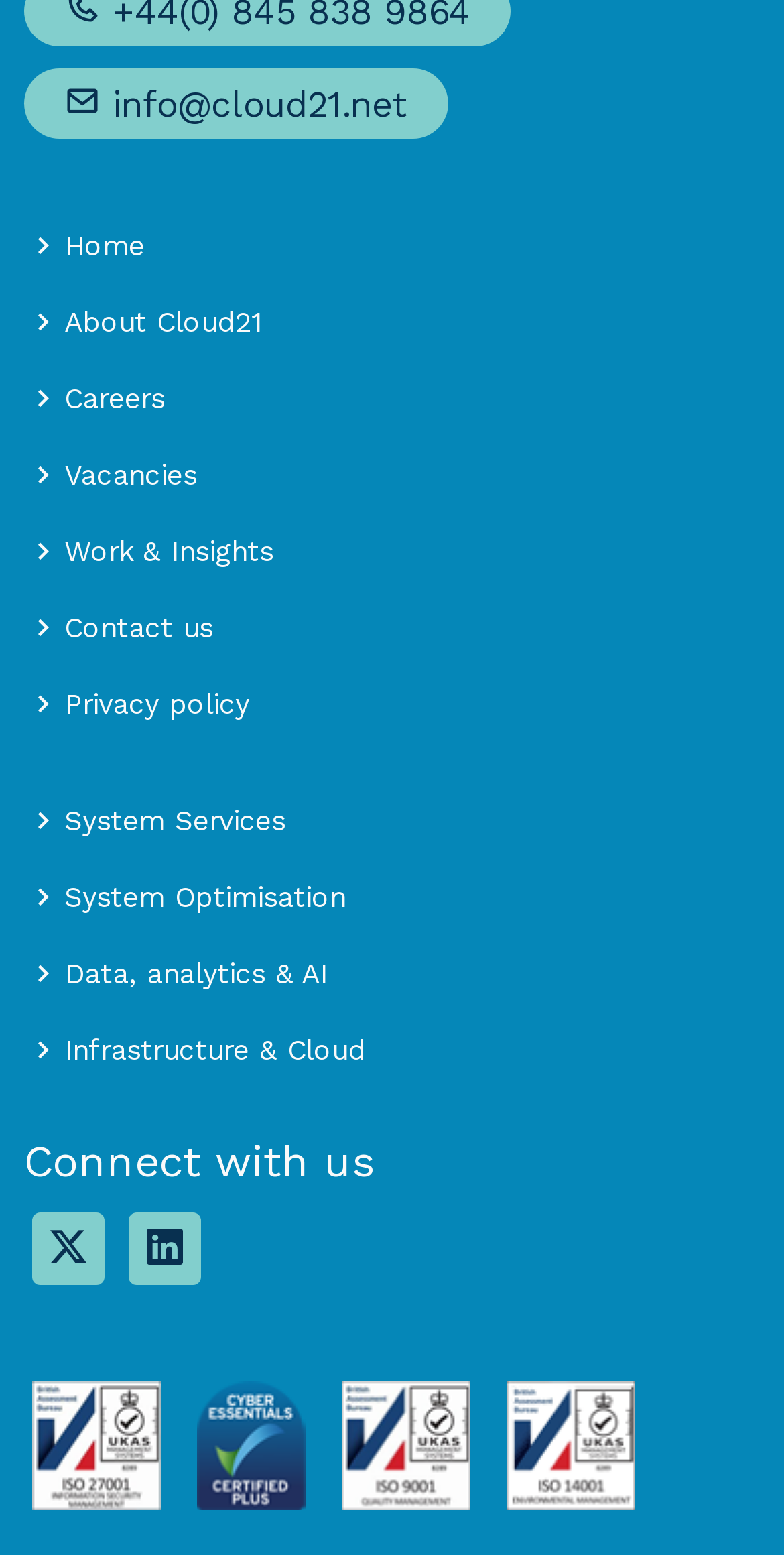Highlight the bounding box coordinates of the element you need to click to perform the following instruction: "View vacancies."

[0.082, 0.296, 0.251, 0.314]